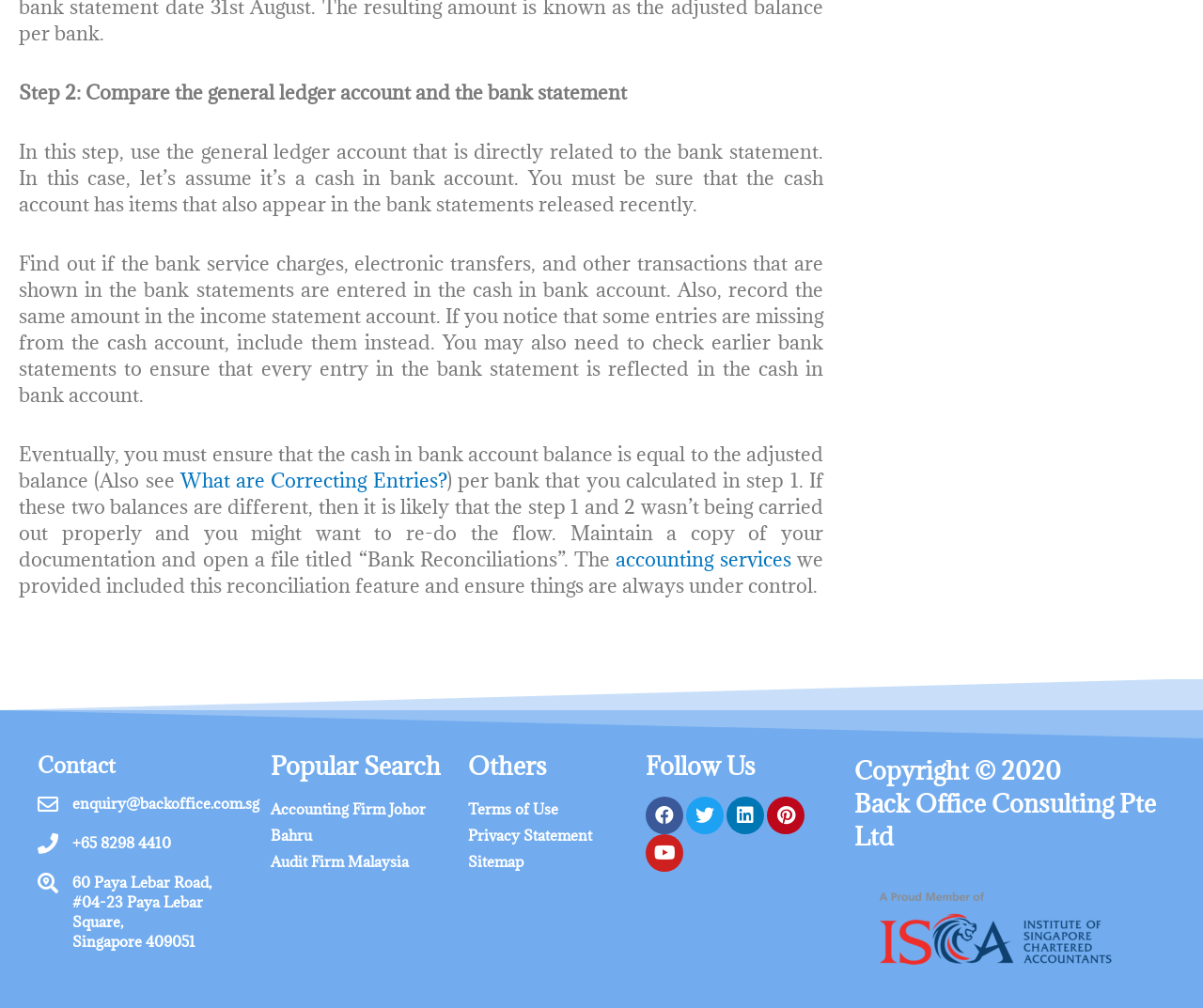By analyzing the image, answer the following question with a detailed response: What is the email address for enquiries?

The email address for enquiries is provided at the bottom of the webpage, under the 'Contact' section, which is enquiry@backoffice.com.sg.